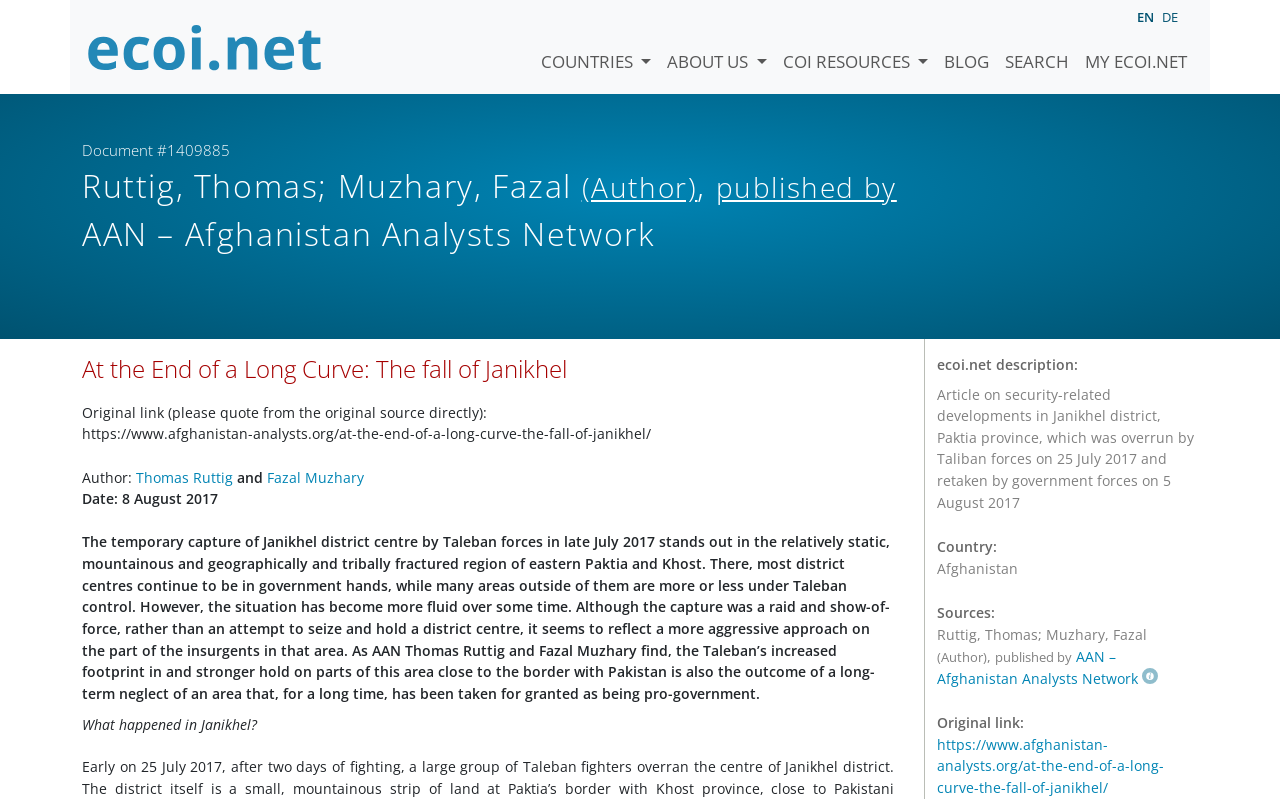Who are the authors of the article? Refer to the image and provide a one-word or short phrase answer.

Thomas Ruttig and Fazal Muzhary